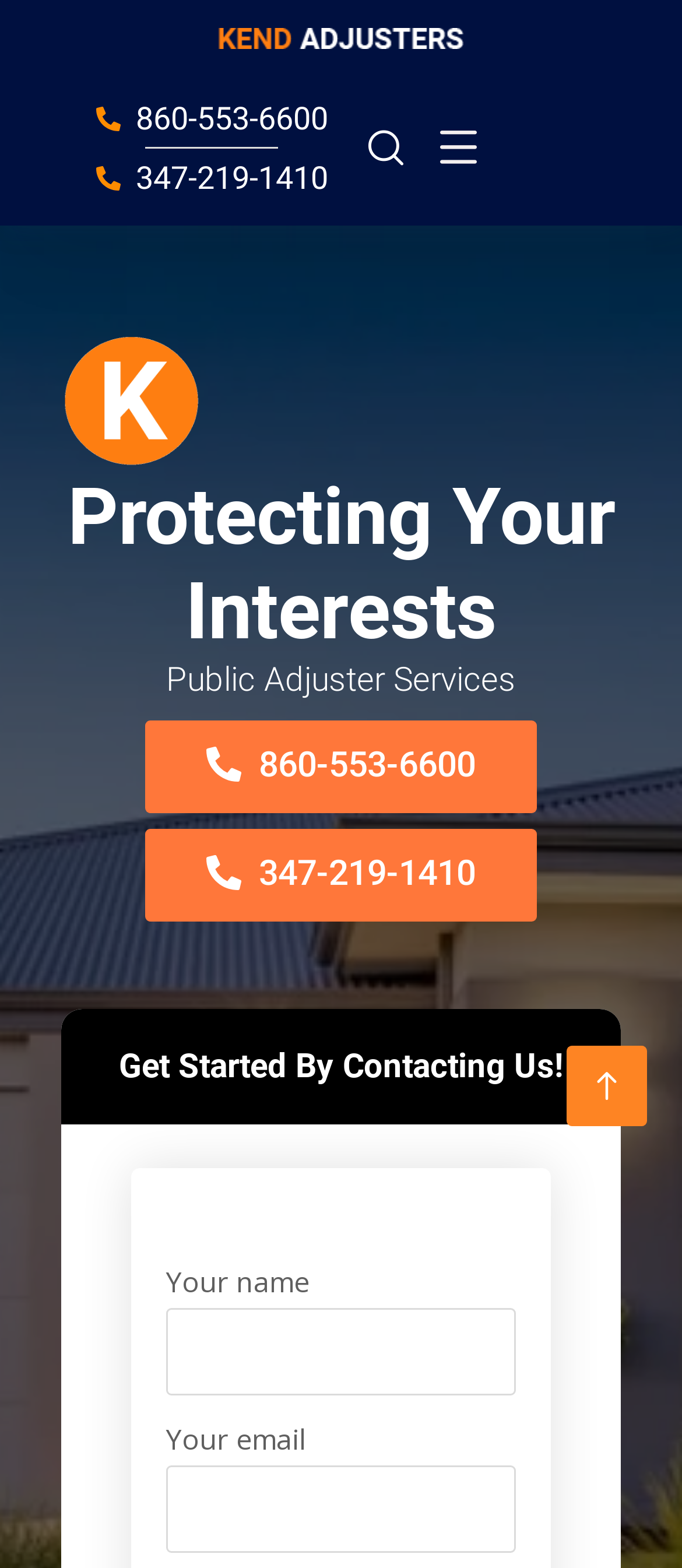Locate the bounding box coordinates of the area where you should click to accomplish the instruction: "Call 860-553-6600".

[0.141, 0.057, 0.481, 0.094]